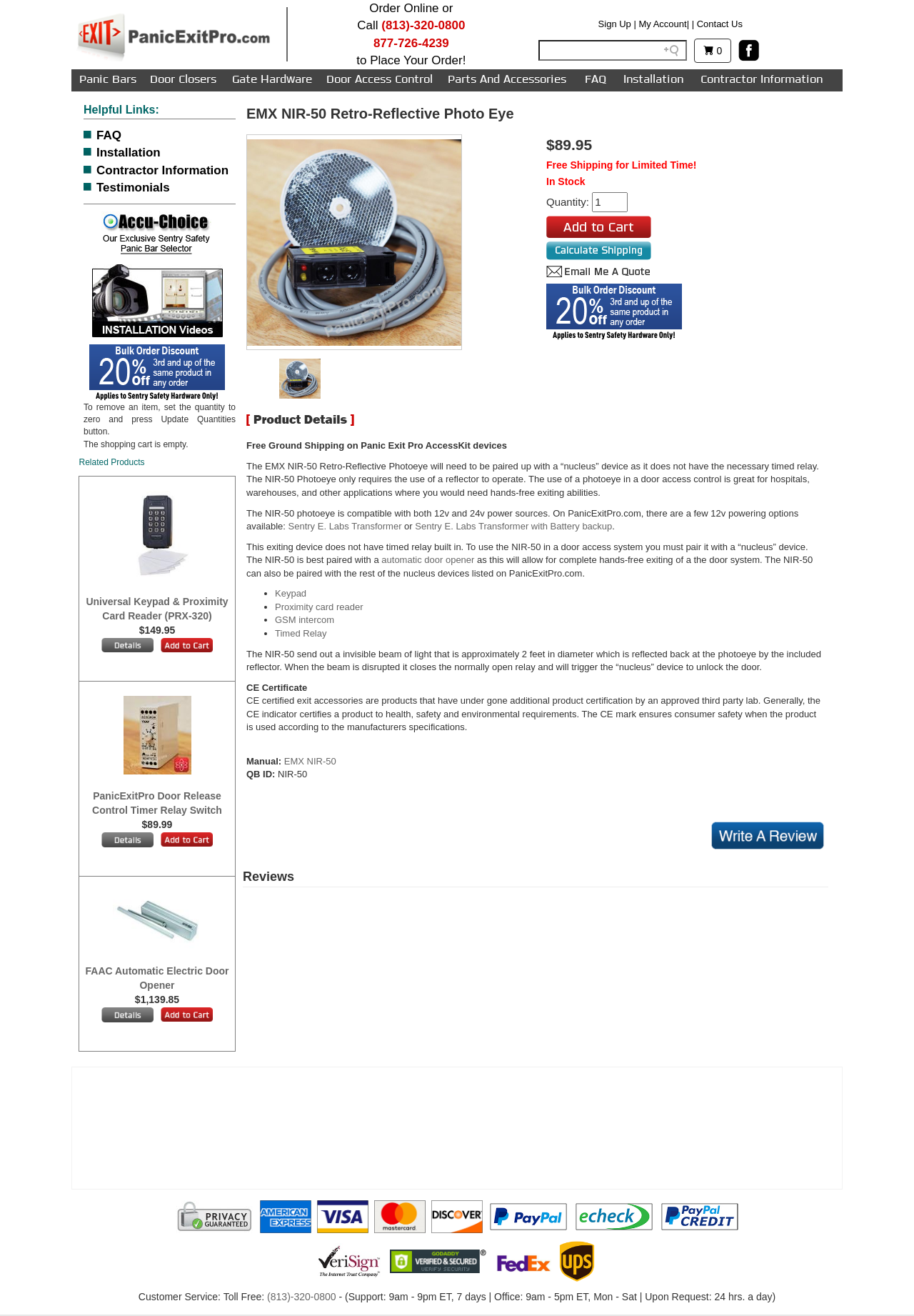What is the purpose of the 'Update Quantities' button?
Please provide a comprehensive answer based on the details in the screenshot.

I found a static text on the webpage that says 'To remove an item, set the quantity to zero and press Update Quantities button.' This suggests that the 'Update Quantities' button is used to remove an item from the shopping cart.